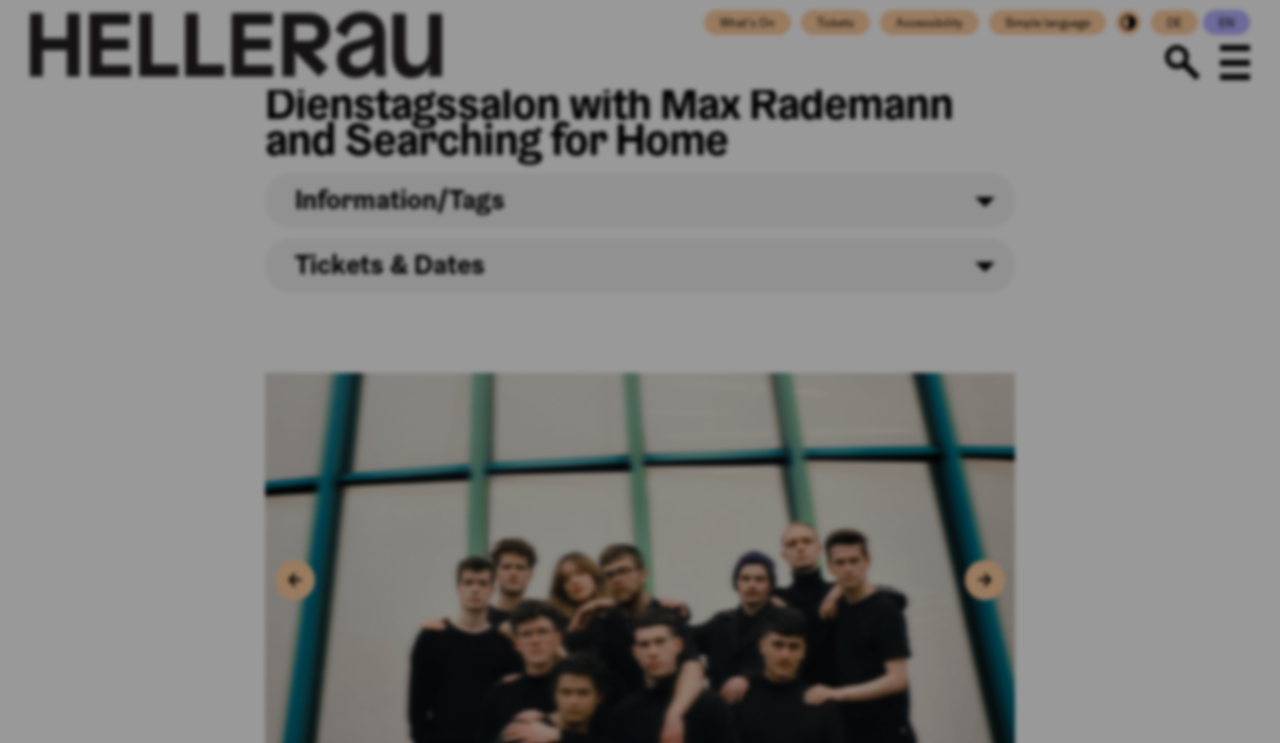Please identify the coordinates of the bounding box for the clickable region that will accomplish this instruction: "Select English language".

[0.94, 0.013, 0.977, 0.047]